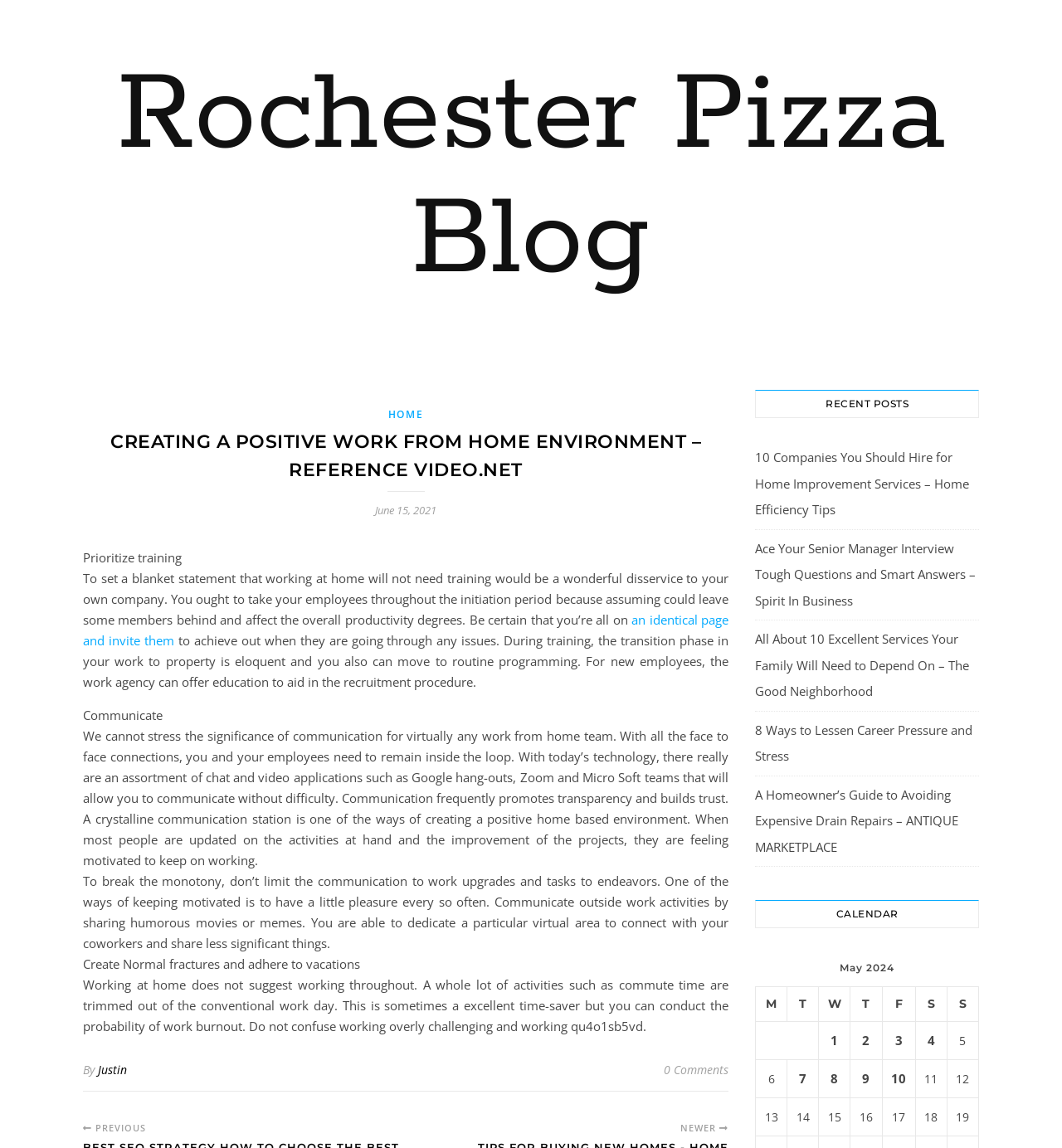Find the bounding box coordinates of the element you need to click on to perform this action: 'Read the article 'CREATING A POSITIVE WORK FROM HOME ENVIRONMENT – REFERENCE VIDEO.NET''. The coordinates should be represented by four float values between 0 and 1, in the format [left, top, right, bottom].

[0.078, 0.373, 0.686, 0.422]